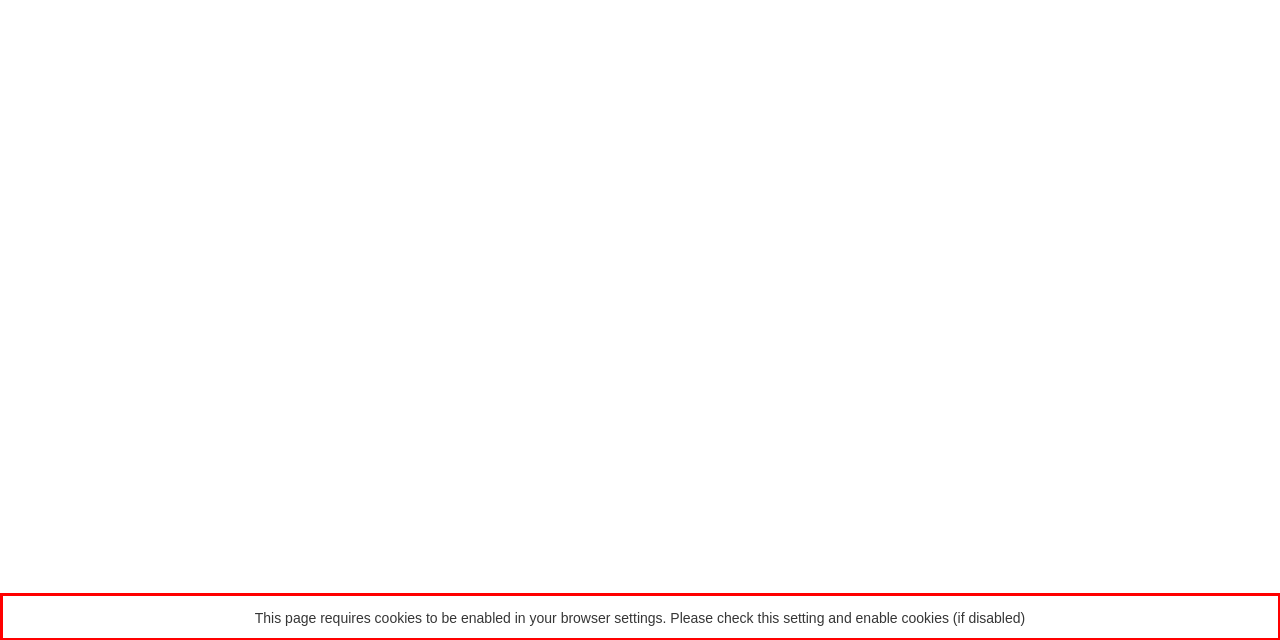Please extract the text content from the UI element enclosed by the red rectangle in the screenshot.

This page requires cookies to be enabled in your browser settings. Please check this setting and enable cookies (if disabled)